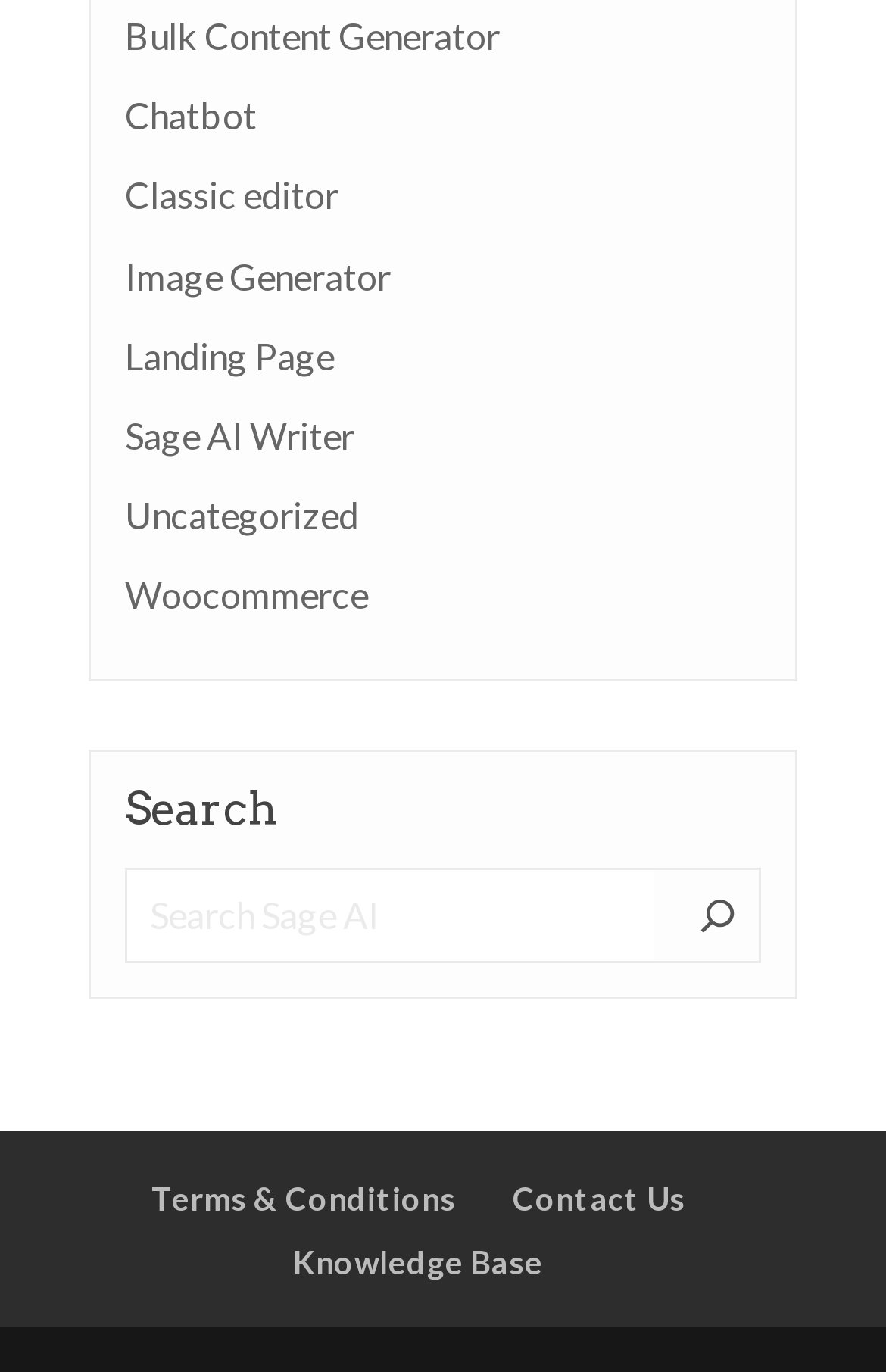What is the purpose of the search bar?
Please ensure your answer is as detailed and informative as possible.

The search bar is located at the top of the webpage with a bounding box coordinate of [0.141, 0.632, 0.859, 0.701]. It has a searchbox and a search button, indicating that its purpose is to allow users to search for something on the webpage.